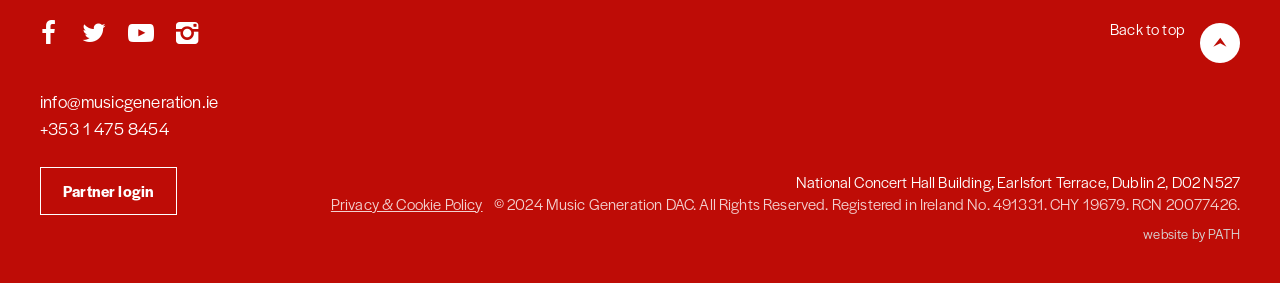Identify the bounding box coordinates of the element to click to follow this instruction: 'login as partner'. Ensure the coordinates are four float values between 0 and 1, provided as [left, top, right, bottom].

[0.031, 0.589, 0.139, 0.759]